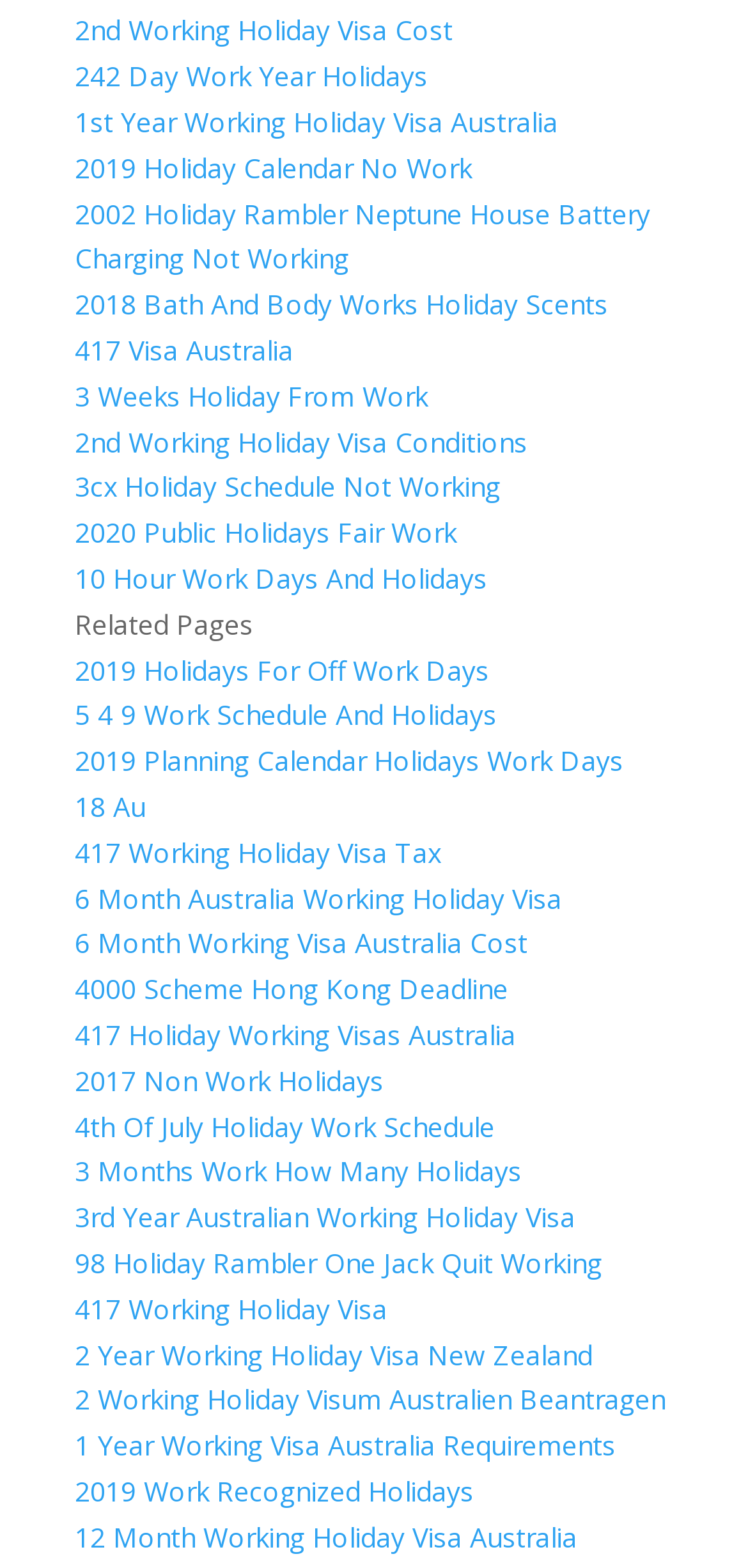What is the topic of the links on this webpage?
Please ensure your answer to the question is detailed and covers all necessary aspects.

After analyzing the text of the links, I noticed that most of them are related to working holidays and visas, specifically in Australia and New Zealand.